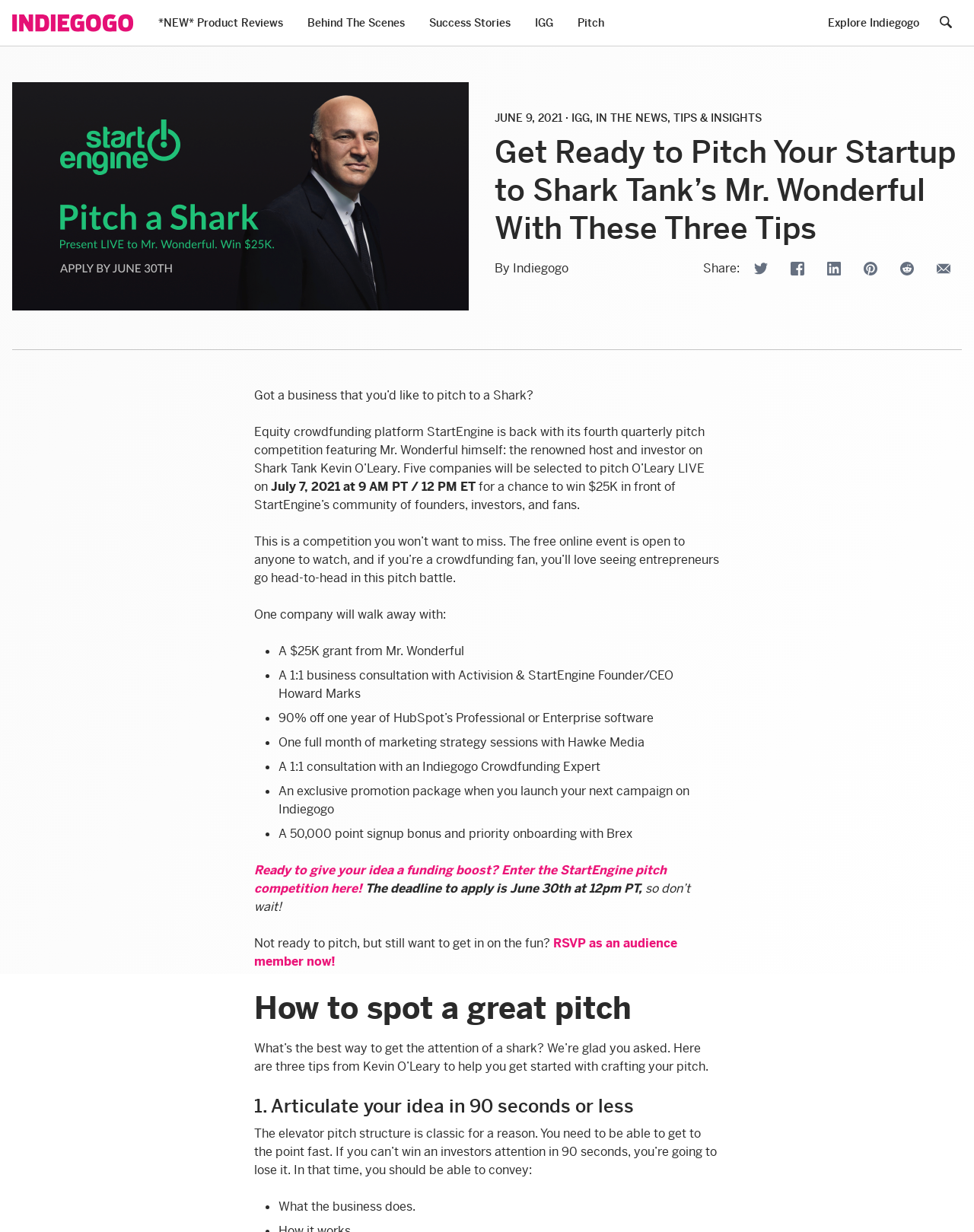Please determine the bounding box coordinates, formatted as (top-left x, top-left y, bottom-right x, bottom-right y), with all values as floating point numbers between 0 and 1. Identify the bounding box of the region described as: Share on Facebook

[0.803, 0.205, 0.834, 0.23]